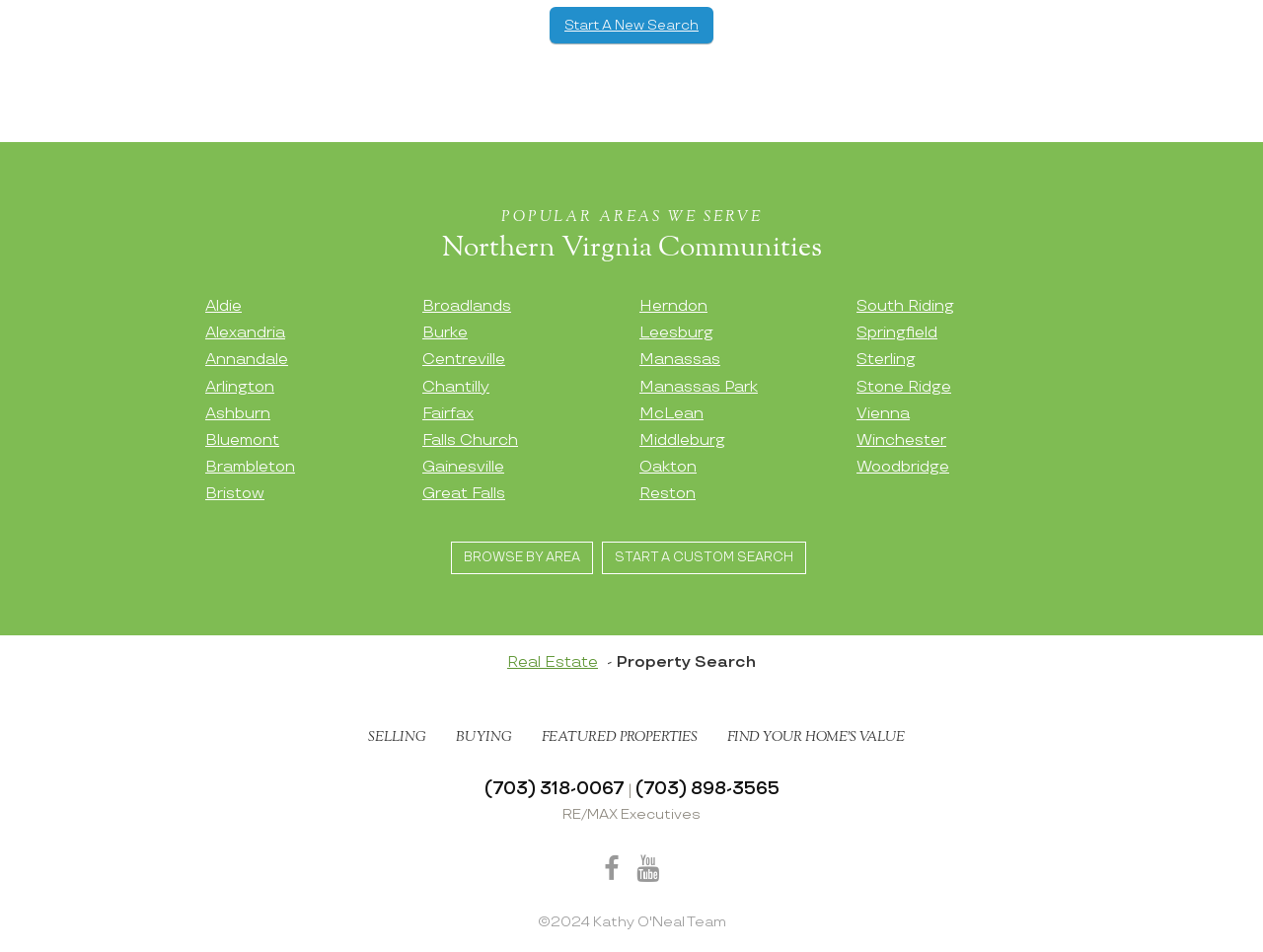Given the description of the UI element: "Start A Custom Search", predict the bounding box coordinates in the form of [left, top, right, bottom], with each value being a float between 0 and 1.

[0.476, 0.569, 0.638, 0.603]